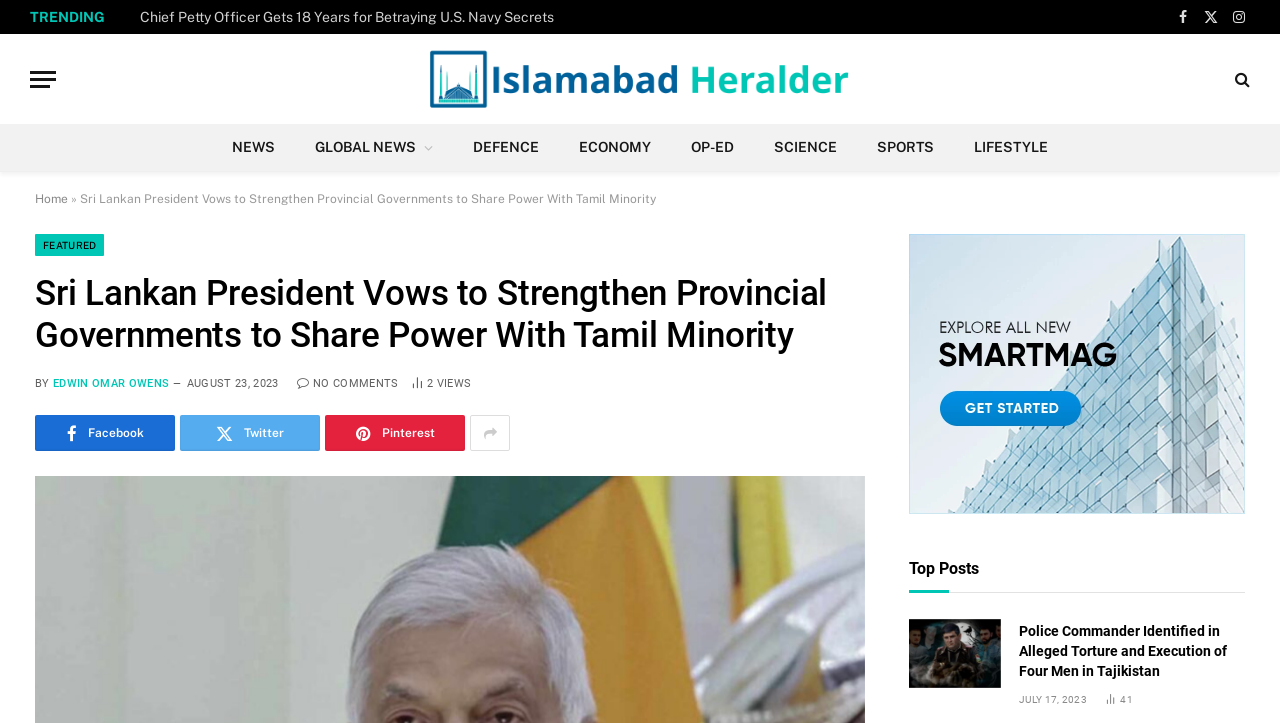Using the description: "Edwin Omar Owens", determine the UI element's bounding box coordinates. Ensure the coordinates are in the format of four float numbers between 0 and 1, i.e., [left, top, right, bottom].

[0.041, 0.522, 0.132, 0.54]